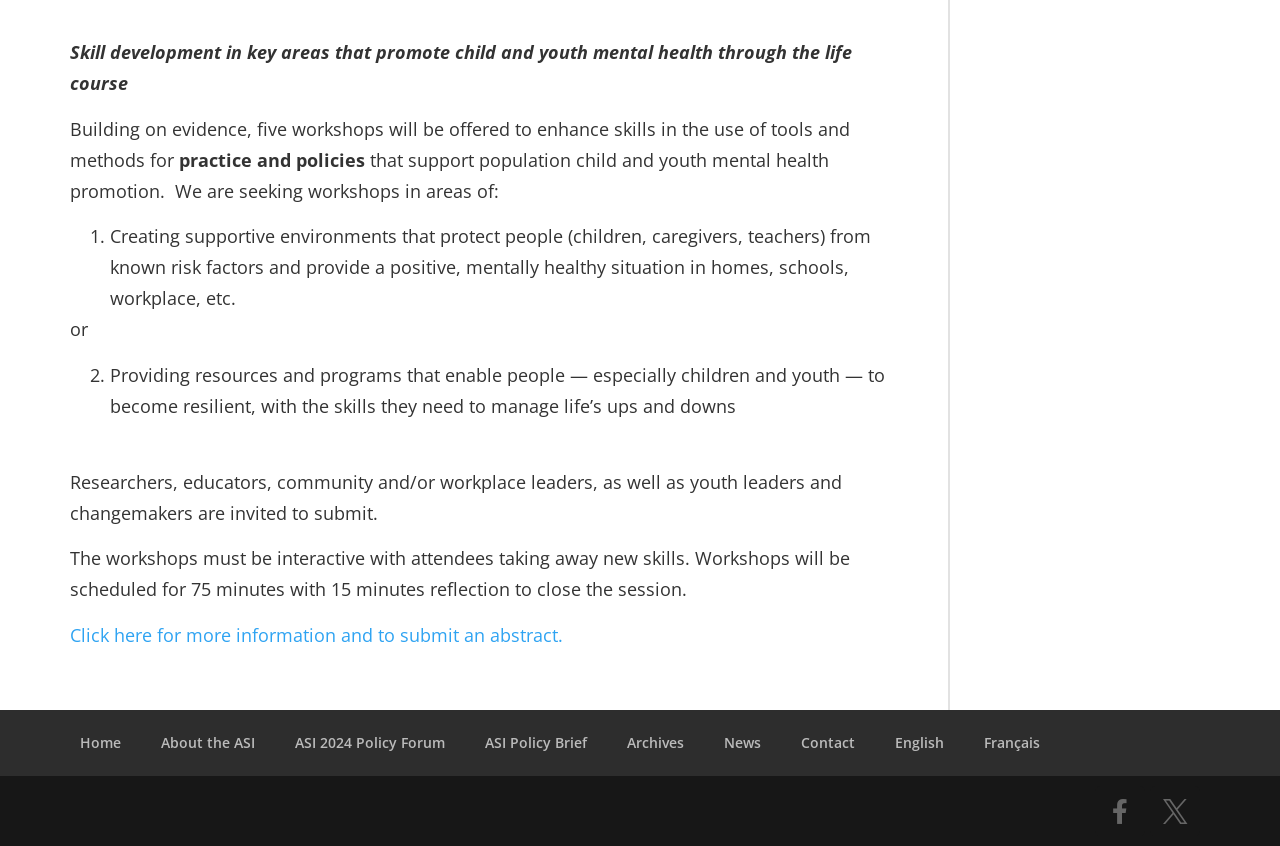How many links are present in the footer section?
Craft a detailed and extensive response to the question.

The footer section of the webpage contains 10 links, including 'Home', 'About the ASI', 'ASI 2024 Policy Forum', and others.